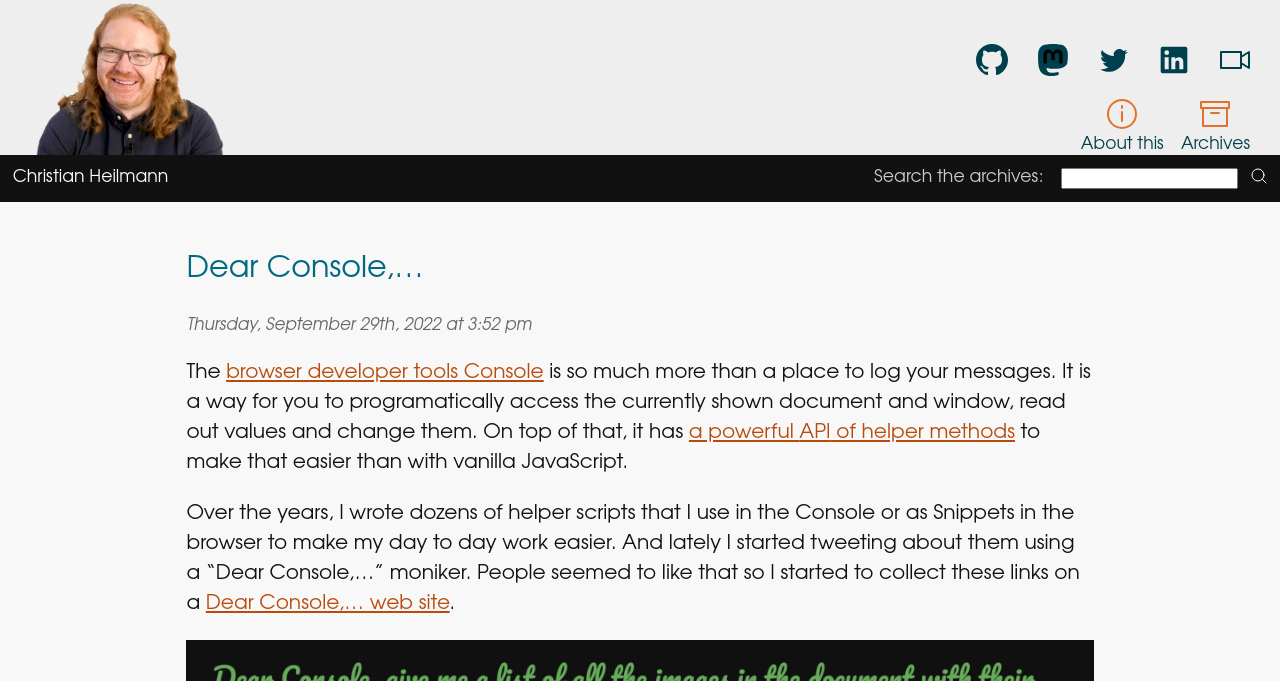Given the element description, predict the bounding box coordinates in the format (top-left x, top-left y, bottom-right x, bottom-right y), using floating point numbers between 0 and 1: Archives

[0.923, 0.137, 0.977, 0.228]